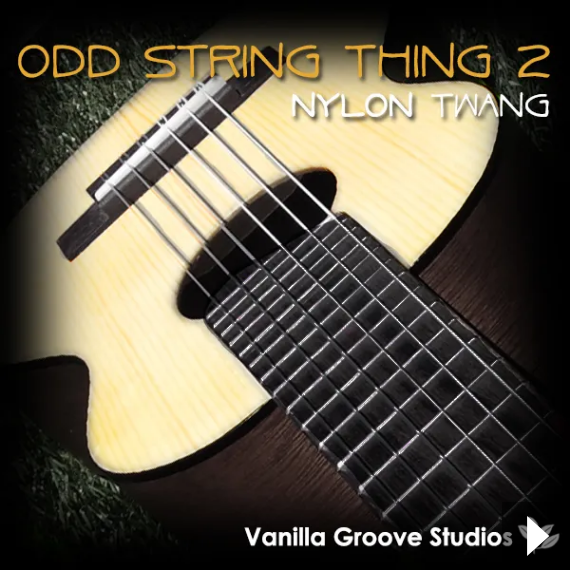What type of guitars are focused on?
Please provide a comprehensive answer based on the visual information in the image.

The title 'Nylon Twang' underneath the main title suggests that the album focuses on rich, twangy sounds characteristic of nylon-string guitars.